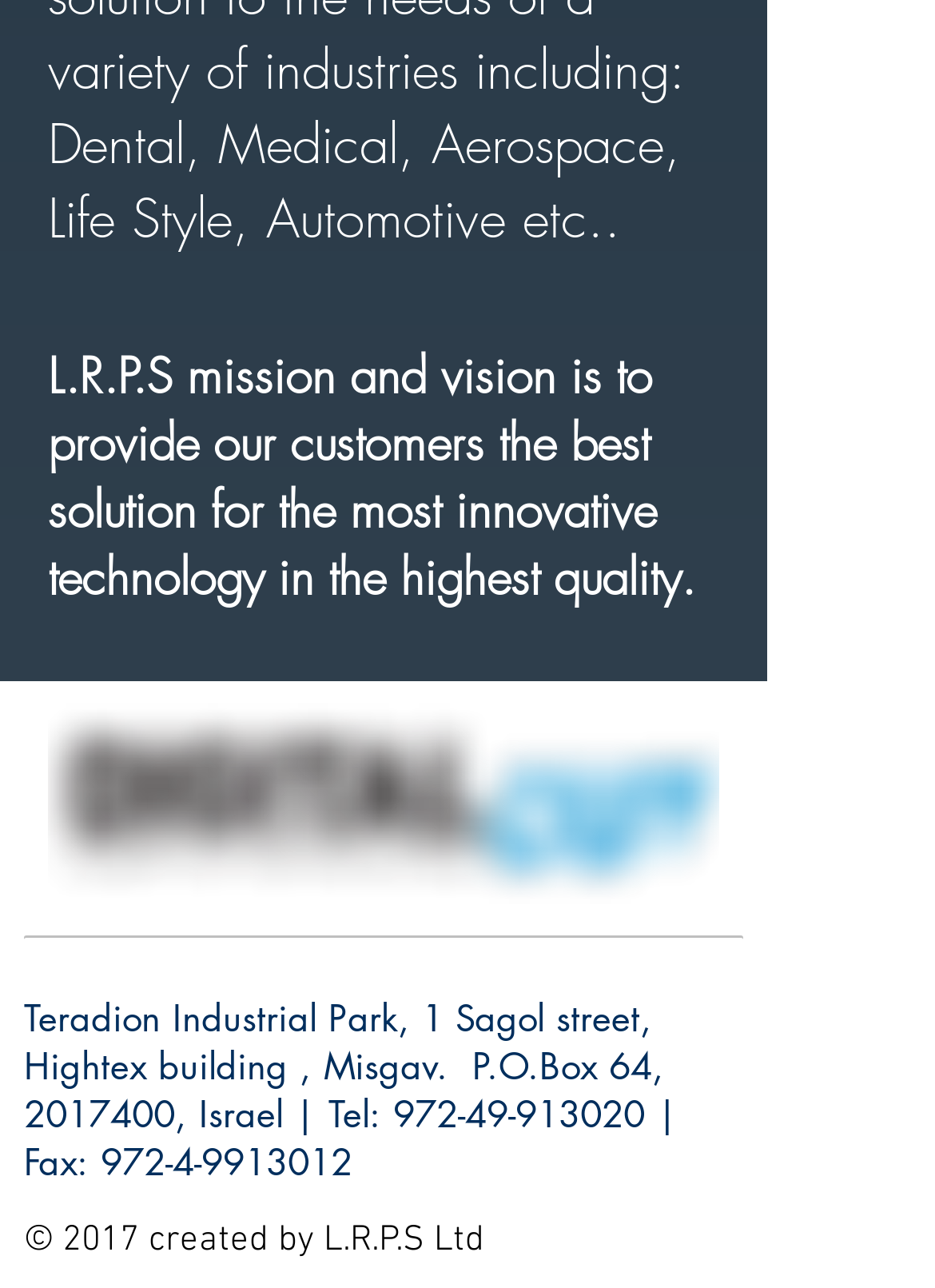What is the name of the company?
Please provide a detailed and thorough answer to the question.

The company's name is mentioned at the bottom of the page, in the copyright section, which states '© 2017 created by L.R.P.S Ltd'.